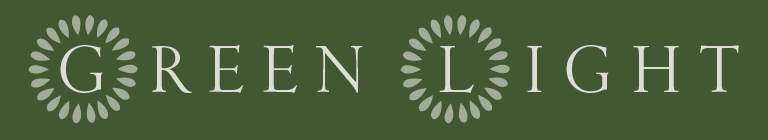What is the shape of the designs framing the letters?
Based on the image, answer the question in a detailed manner.

According to the caption, the letters are framed by delicate, circular designs that evoke a sense of vitality and growth, indicating that the shape of the designs is circular.